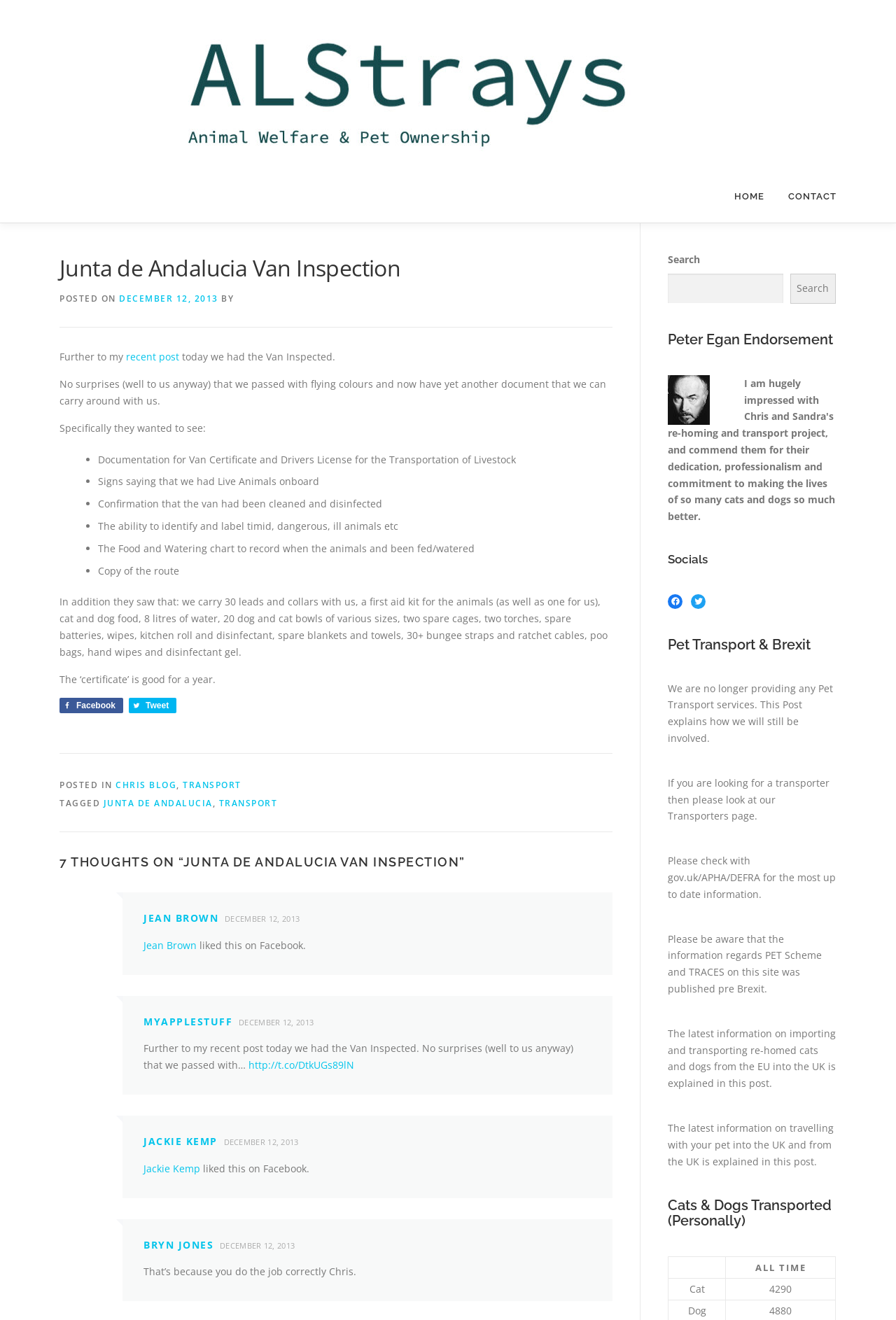Determine the bounding box coordinates of the element's region needed to click to follow the instruction: "Click on the HOME link". Provide these coordinates as four float numbers between 0 and 1, formatted as [left, top, right, bottom].

[0.806, 0.129, 0.866, 0.169]